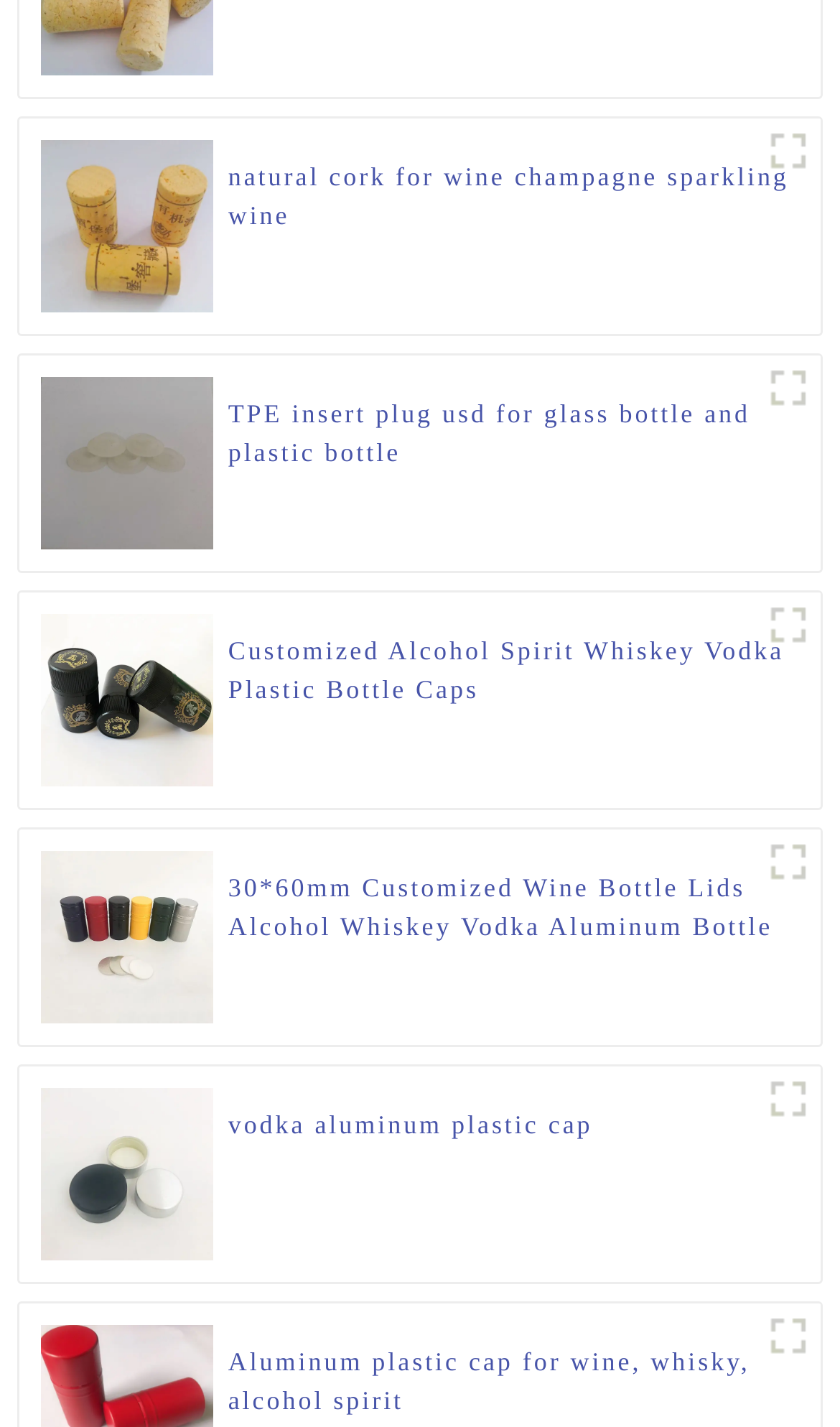Please specify the bounding box coordinates in the format (top-left x, top-left y, bottom-right x, bottom-right y), with all values as floating point numbers between 0 and 1. Identify the bounding box of the UI element described by: title="4"

[0.9, 0.582, 0.977, 0.627]